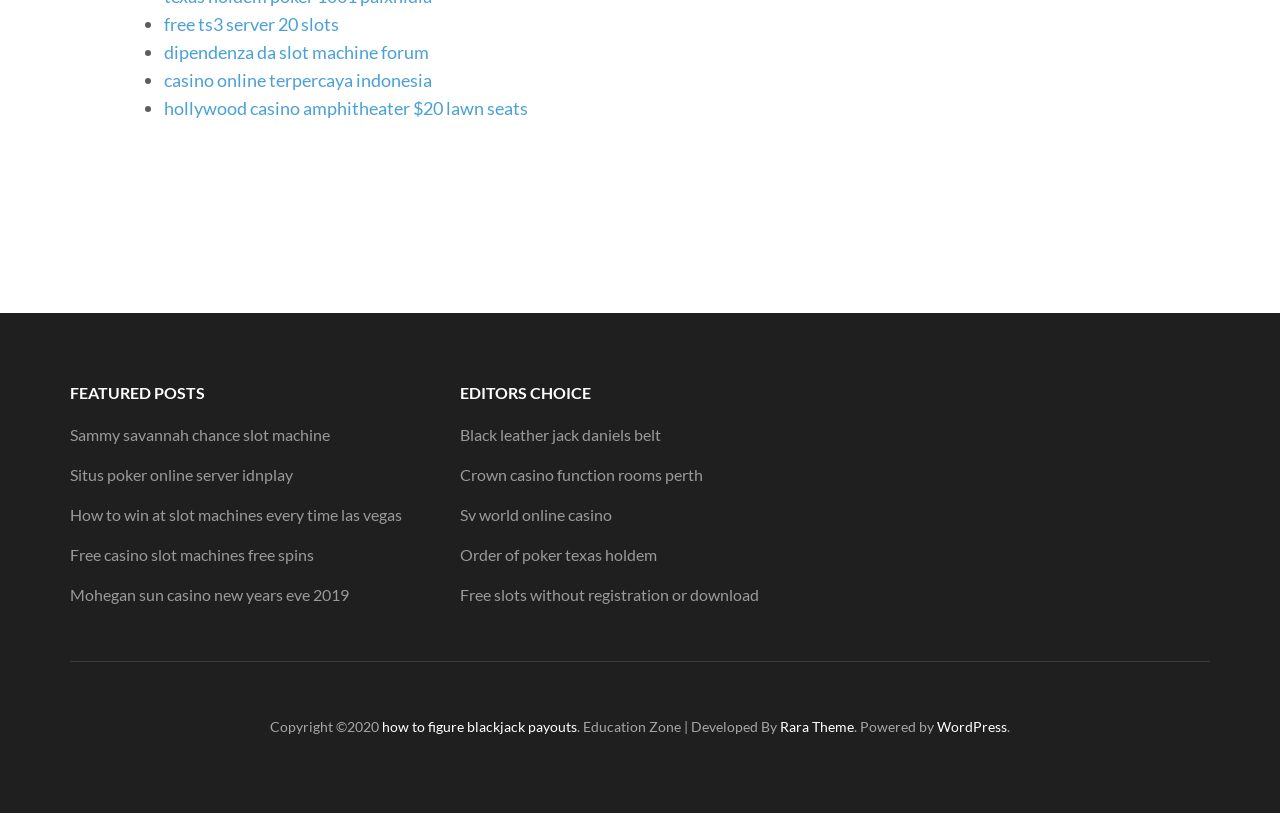Please answer the following question using a single word or phrase: 
What is the platform mentioned in the footer?

WordPress